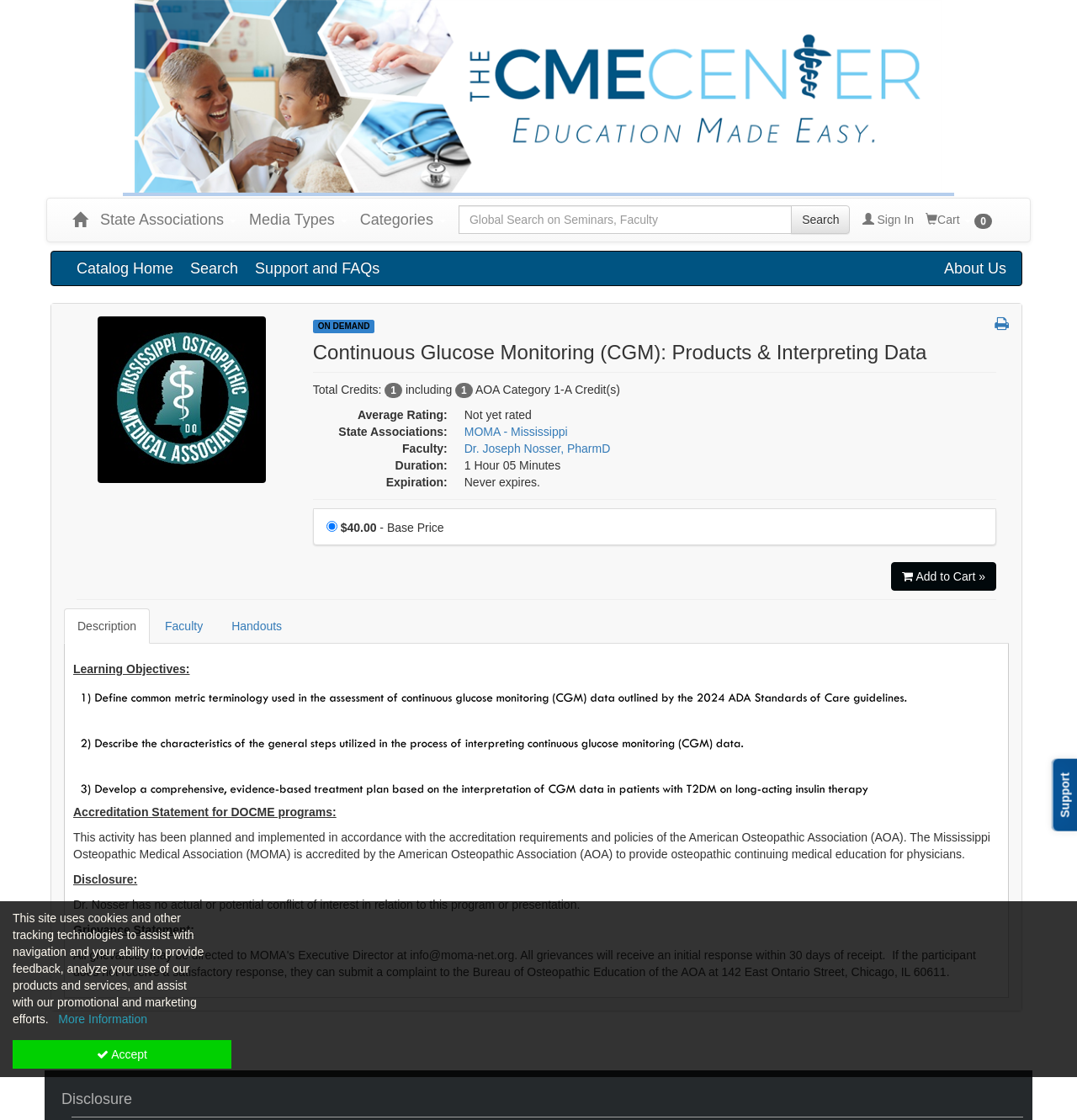Find the headline of the webpage and generate its text content.

Continuous Glucose Monitoring (CGM): Products & Interpreting Data